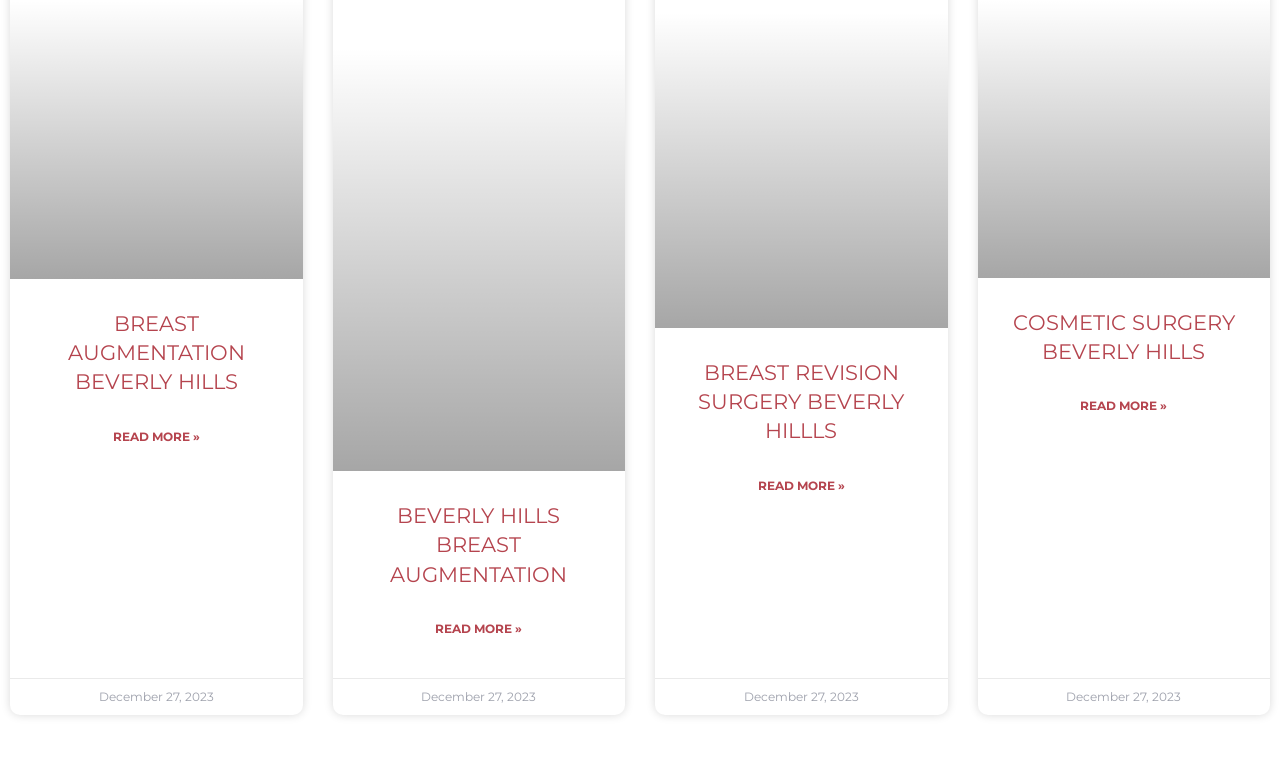Locate the bounding box coordinates of the element that needs to be clicked to carry out the instruction: "Read more about COSMETIC SURGERY BEVERLY HILLS". The coordinates should be given as four float numbers ranging from 0 to 1, i.e., [left, top, right, bottom].

[0.844, 0.514, 0.912, 0.55]